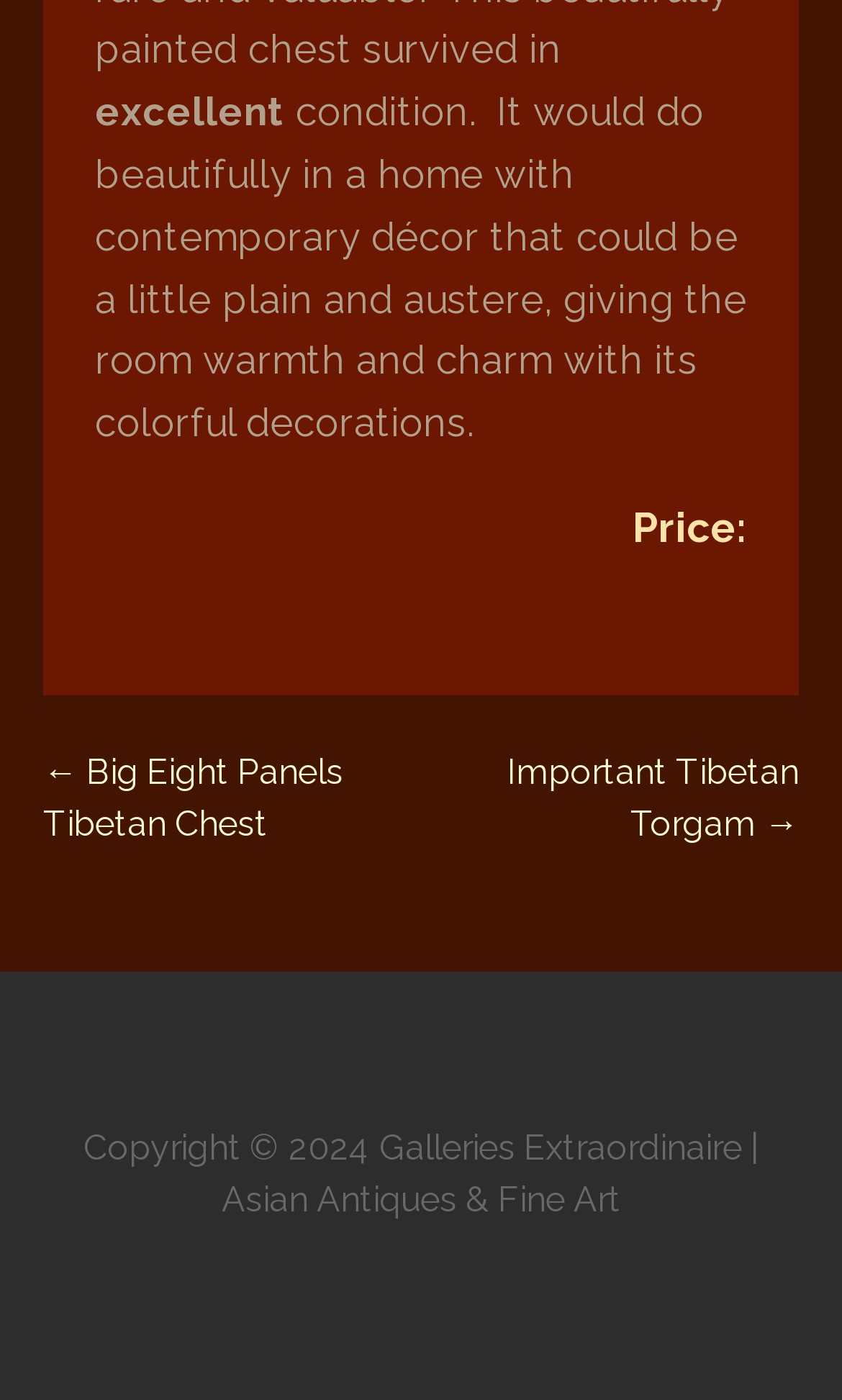What is the navigation option on the left?
Could you answer the question in a detailed manner, providing as much information as possible?

The navigation option on the left is 'Posts', which is indicated by the navigation element with bounding box coordinates [0.0, 0.533, 1.0, 0.632].